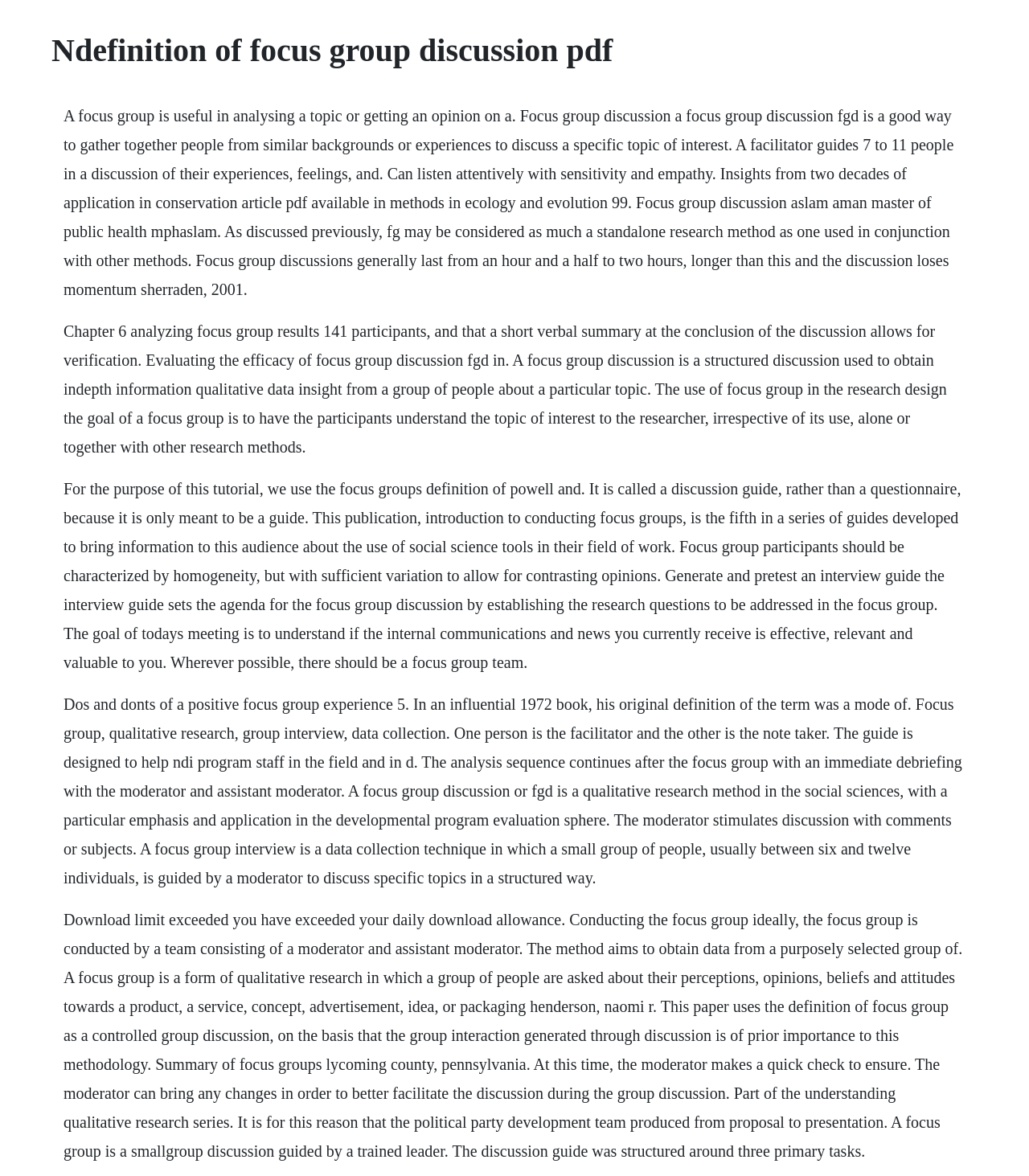Determine the main text heading of the webpage and provide its content.

Ndefinition of focus group discussion pdf